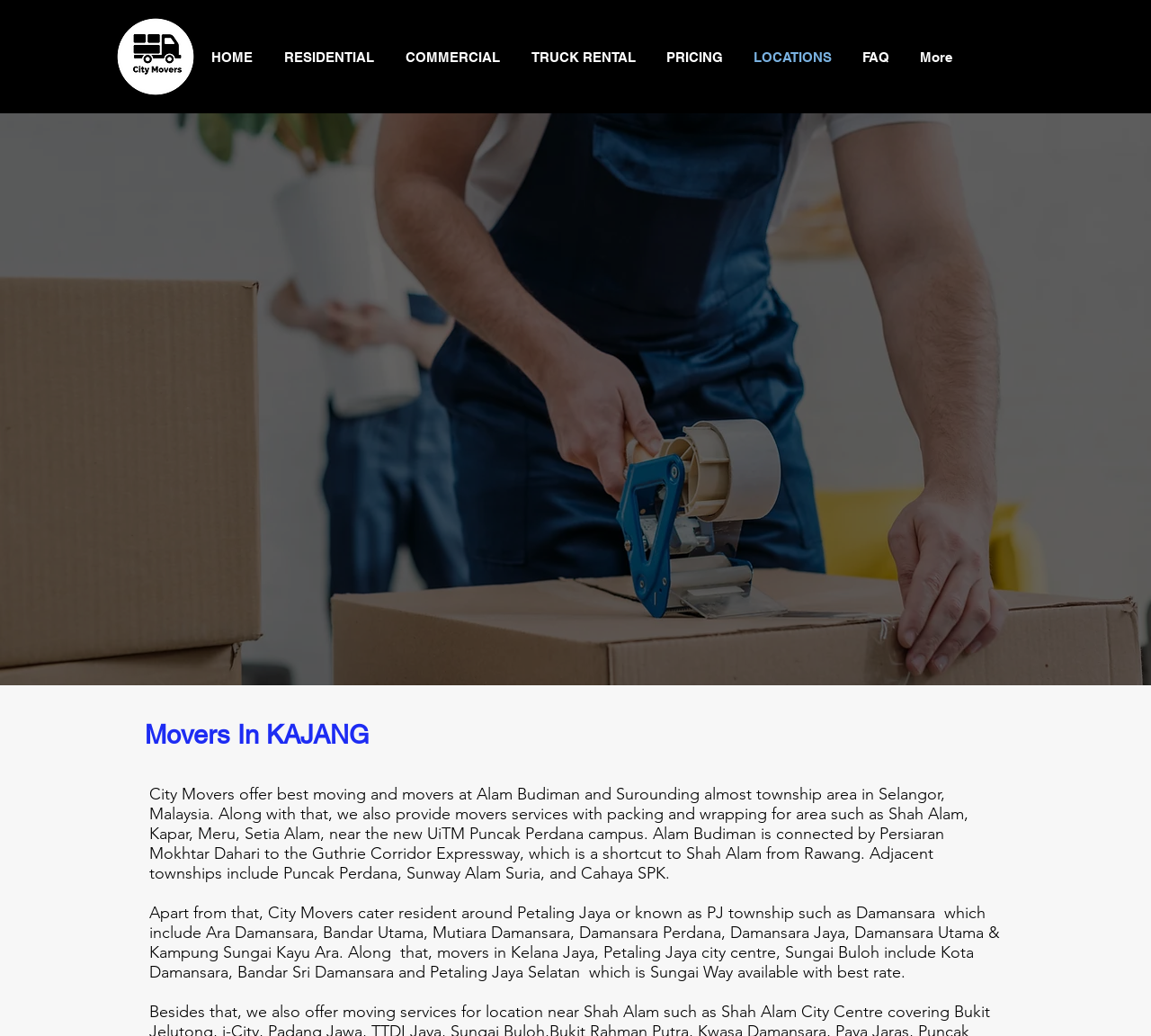What is the shortcut to Shah Alam from Rawang? From the image, respond with a single word or brief phrase.

Guthrie Corridor Expressway